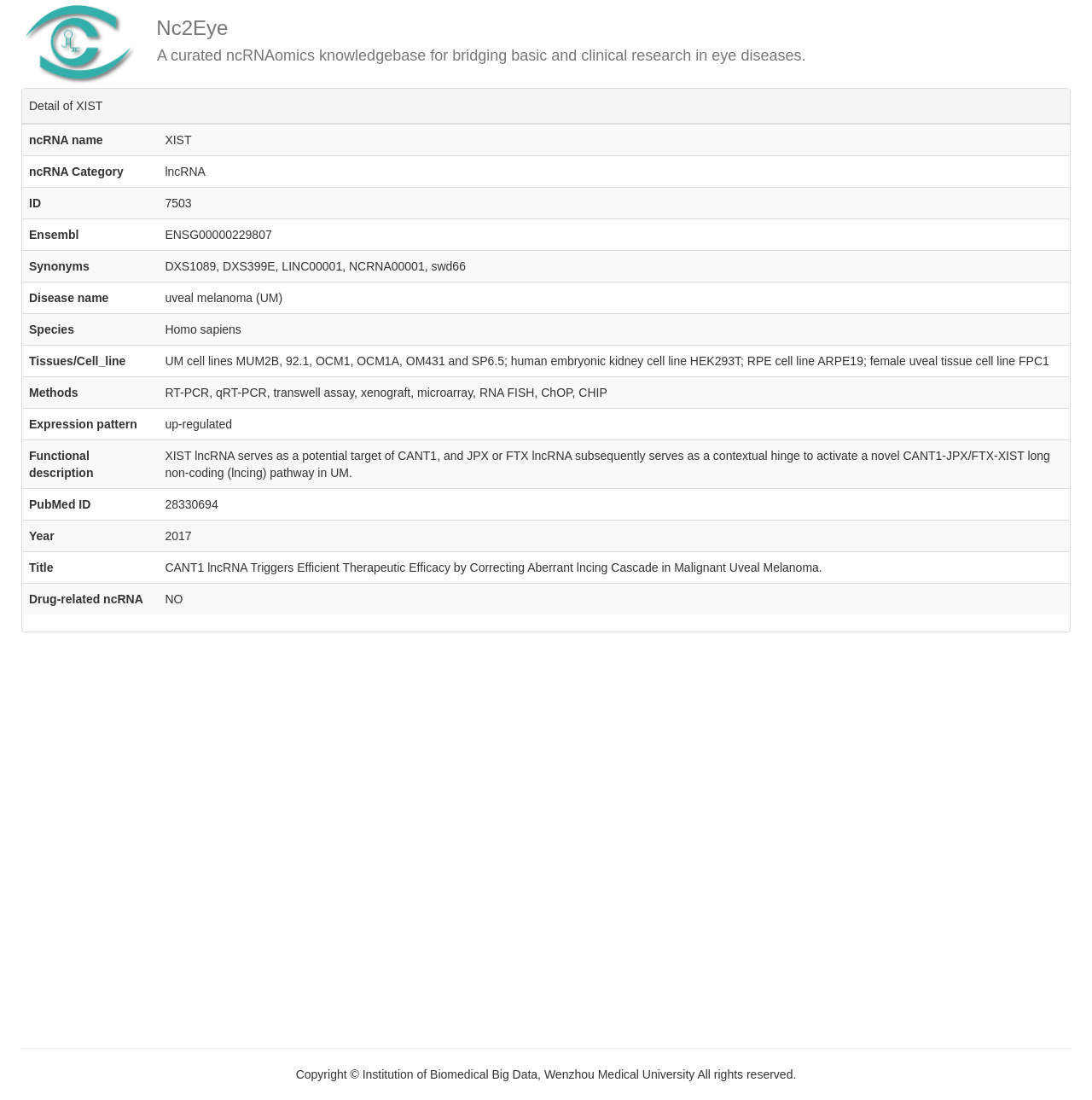What is the category of the ncRNA XIST?
From the image, provide a succinct answer in one word or a short phrase.

lncRNA